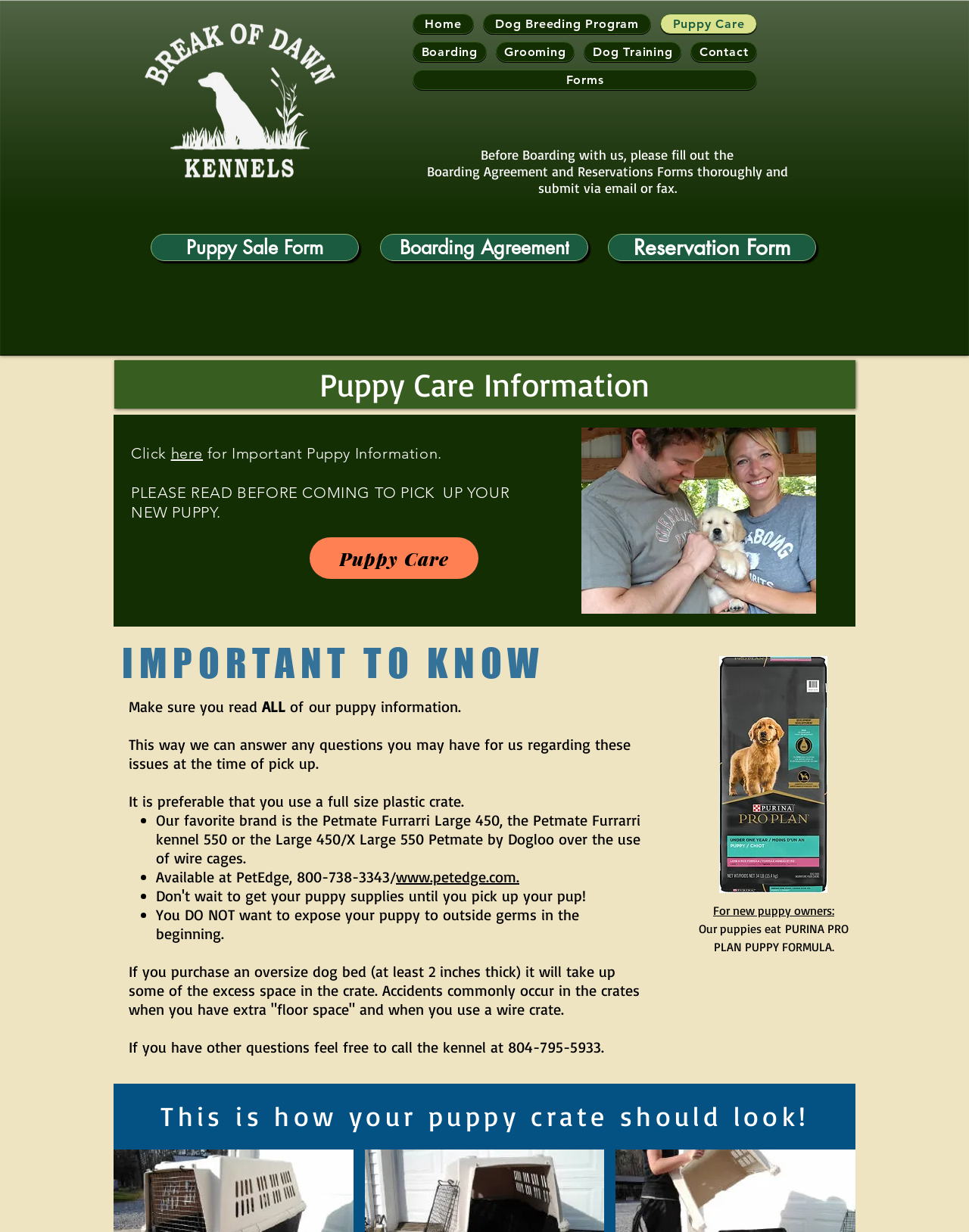Locate the coordinates of the bounding box for the clickable region that fulfills this instruction: "Click the 'Puppy Sale Form' link".

[0.155, 0.19, 0.37, 0.212]